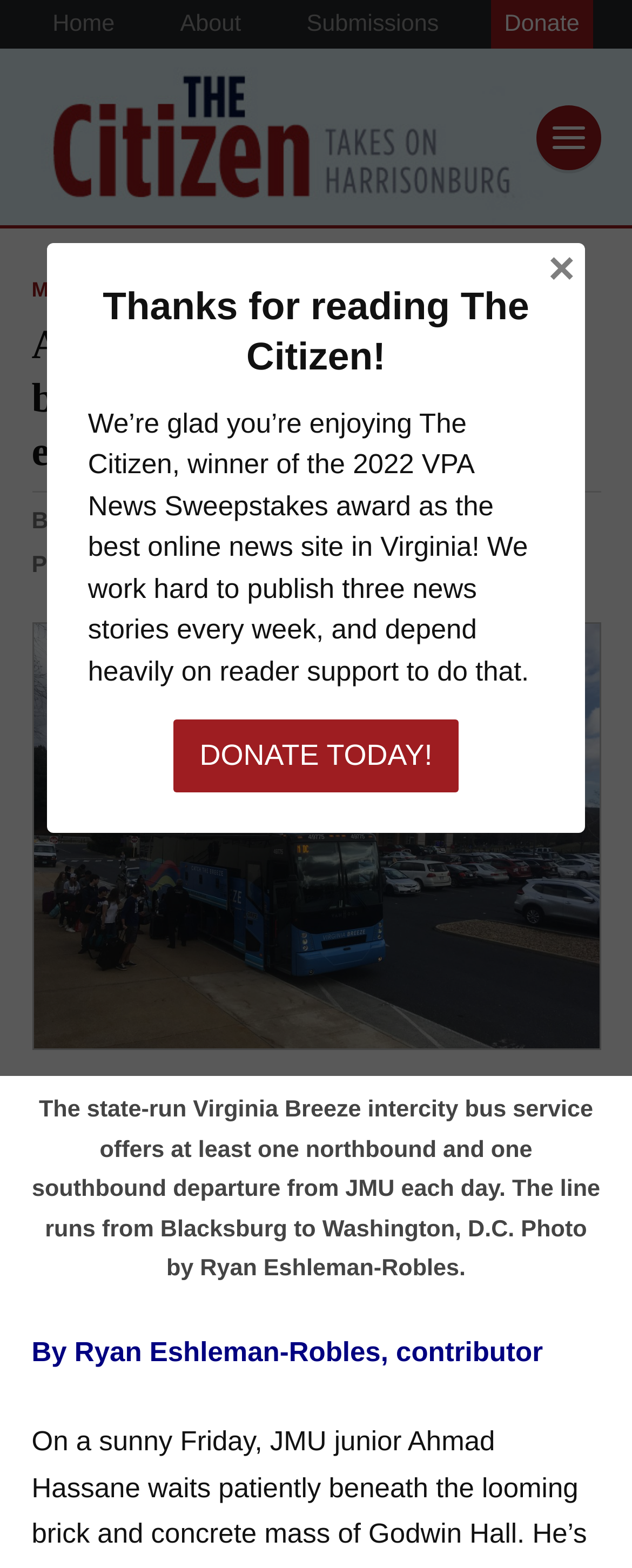Identify the bounding box coordinates for the element you need to click to achieve the following task: "donate to The Citizen". The coordinates must be four float values ranging from 0 to 1, formatted as [left, top, right, bottom].

[0.275, 0.459, 0.725, 0.506]